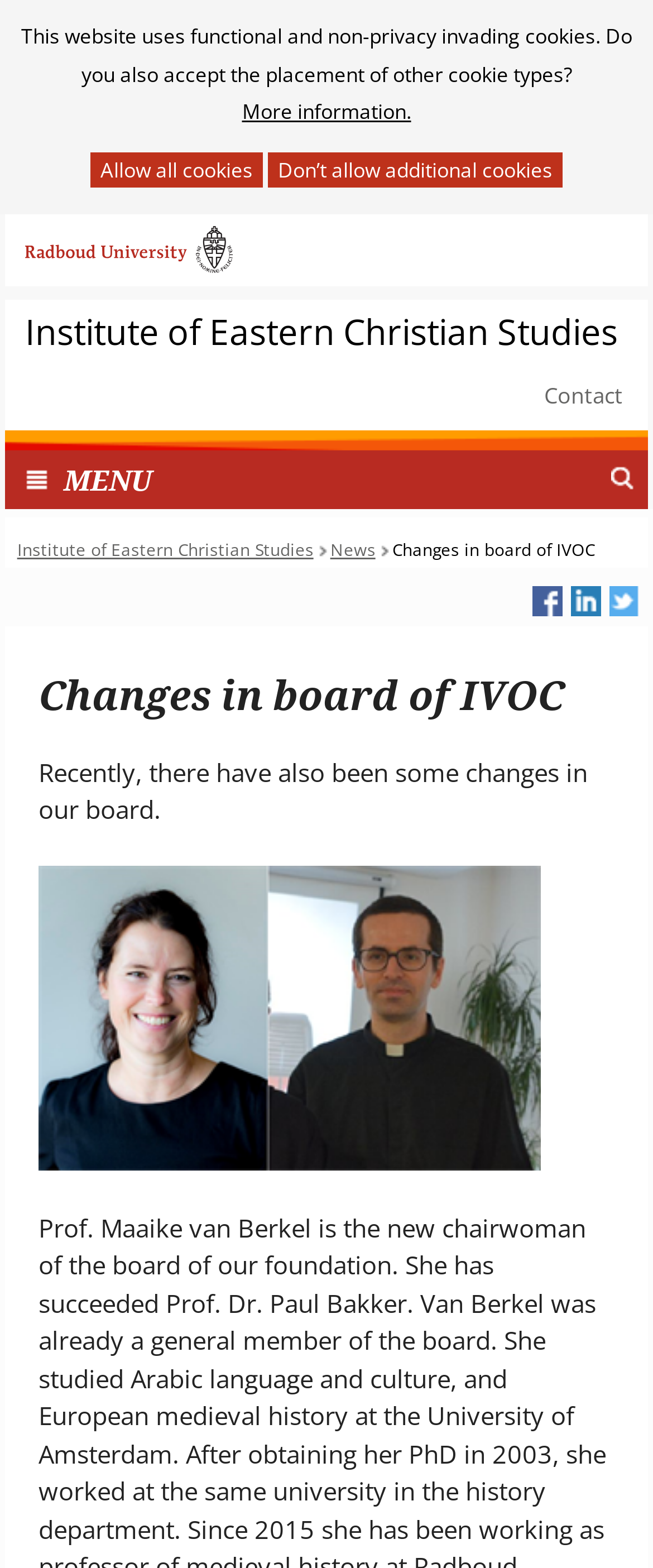Based on the element description More information., identify the bounding box of the UI element in the given webpage screenshot. The coordinates should be in the format (top-left x, top-left y, bottom-right x, bottom-right y) and must be between 0 and 1.

[0.01, 0.06, 0.99, 0.084]